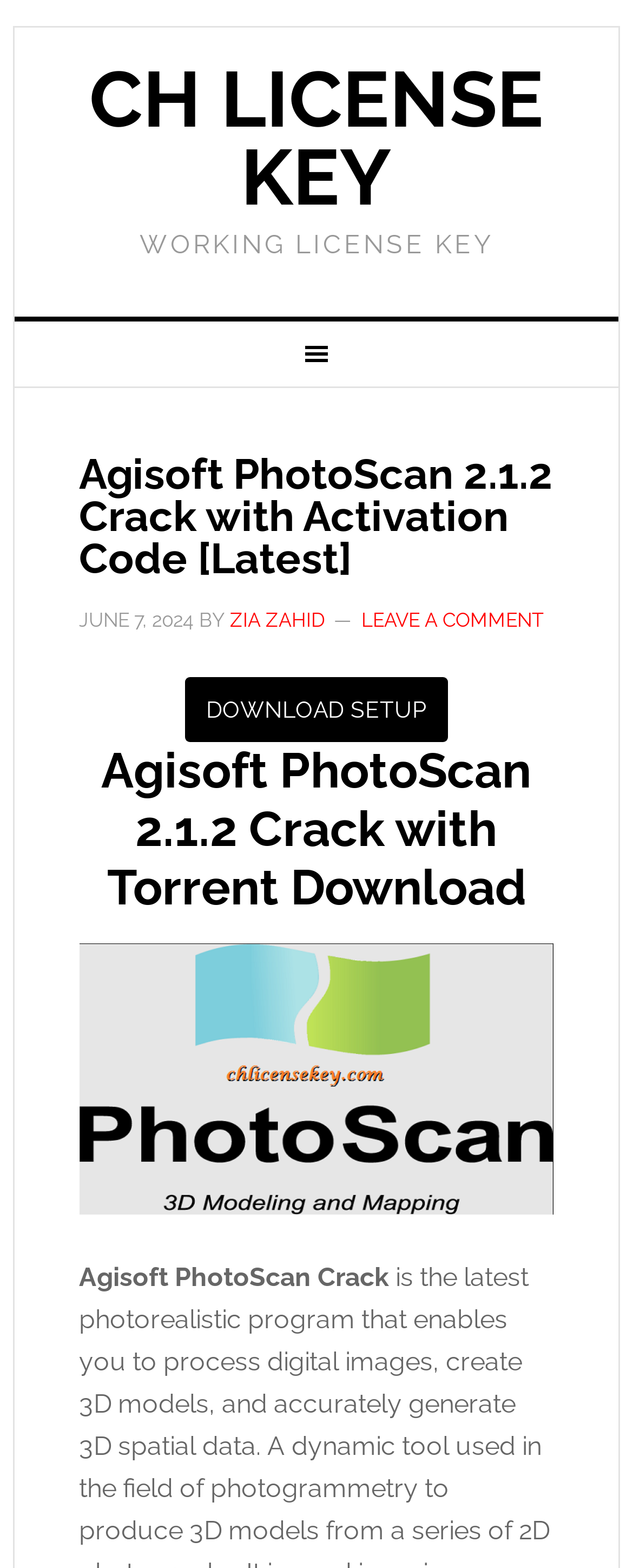Bounding box coordinates should be in the format (top-left x, top-left y, bottom-right x, bottom-right y) and all values should be floating point numbers between 0 and 1. Determine the bounding box coordinate for the UI element described as: Download Setup

[0.292, 0.431, 0.708, 0.473]